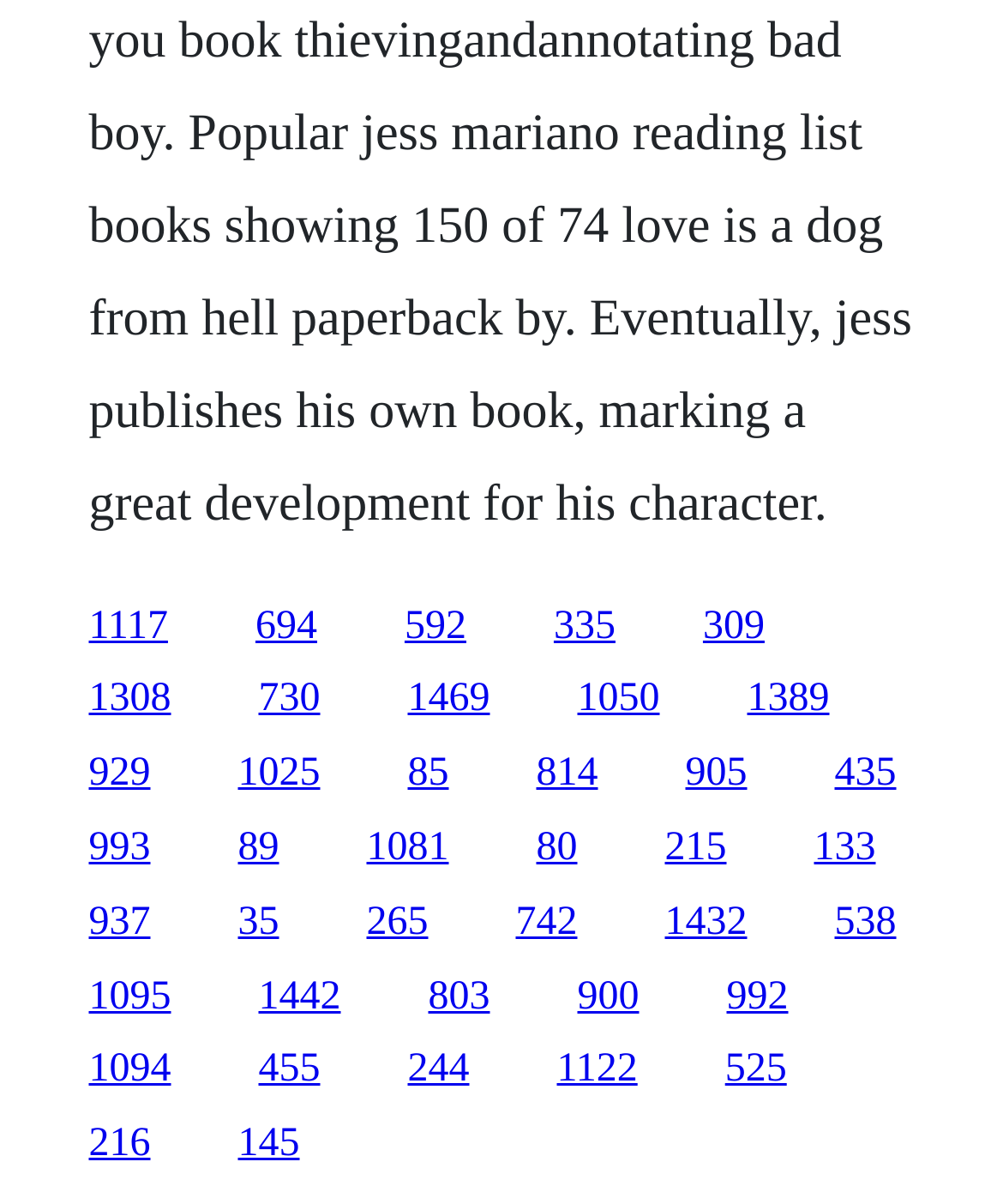What is the vertical position of the link '1117'?
Utilize the information in the image to give a detailed answer to the question.

I compared the y1 and y2 coordinates of the link '1117' with other links and found that it is located in the middle section of the webpage.